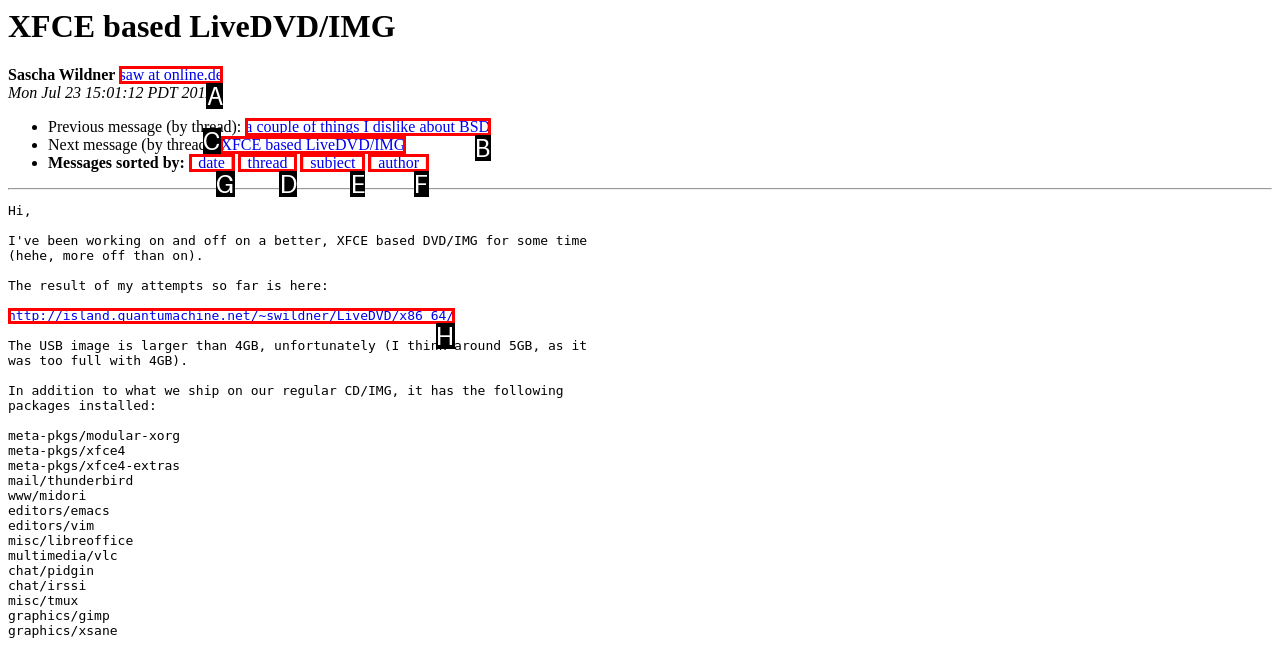To achieve the task: sort messages by date, which HTML element do you need to click?
Respond with the letter of the correct option from the given choices.

G